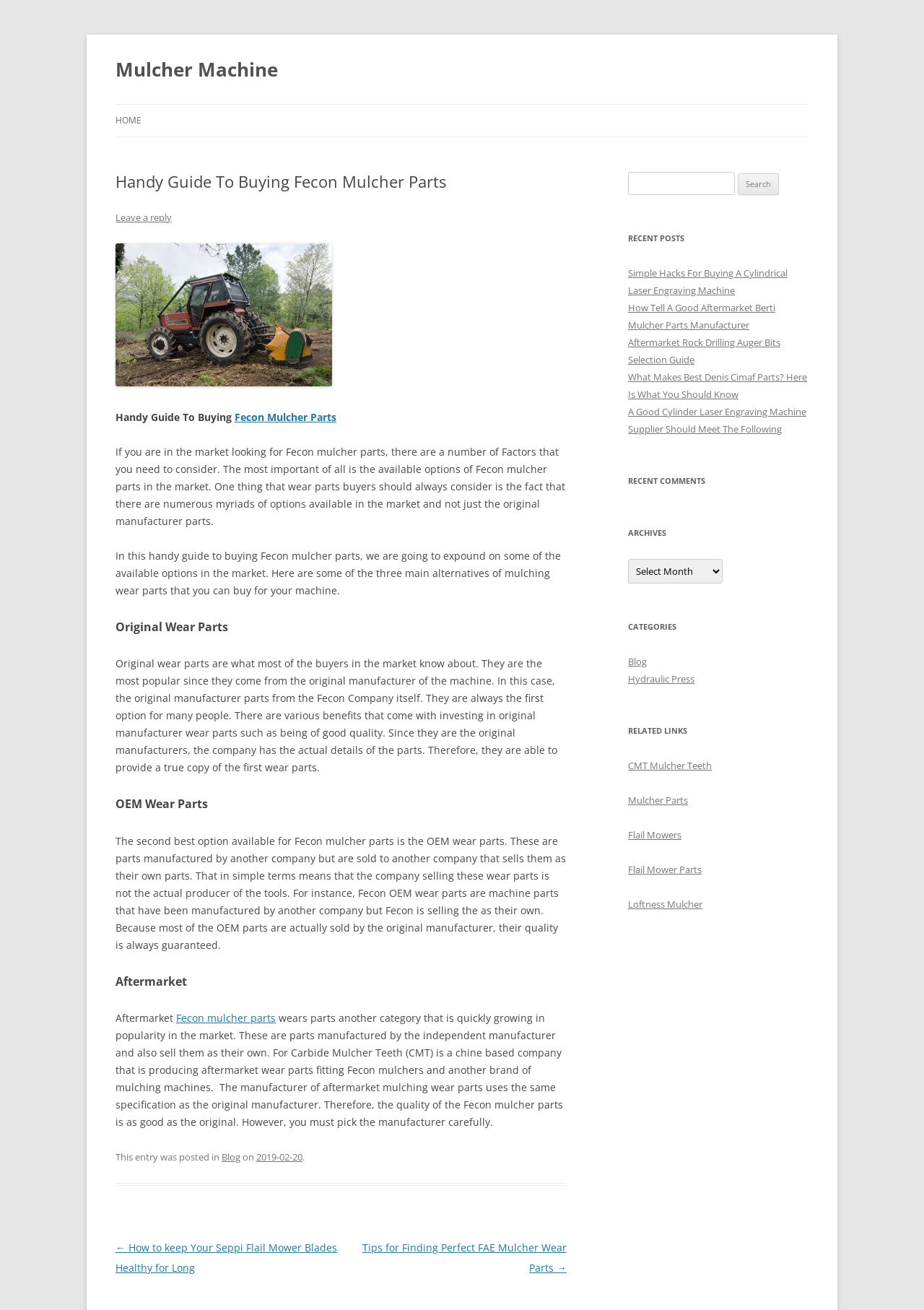What is the purpose of the search box? Please answer the question using a single word or phrase based on the image.

To search for content